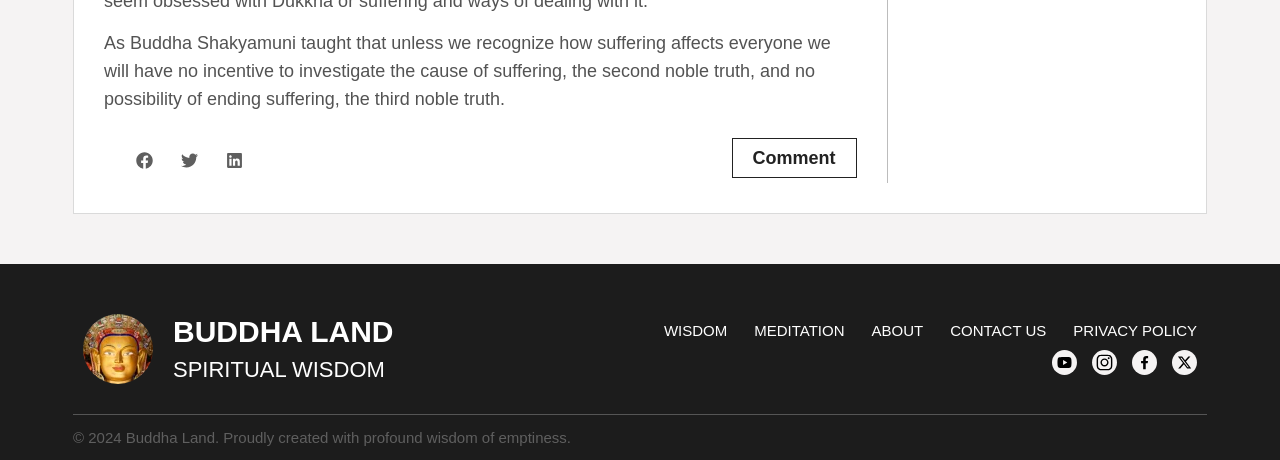Point out the bounding box coordinates of the section to click in order to follow this instruction: "Contact Us".

[0.742, 0.691, 0.817, 0.75]